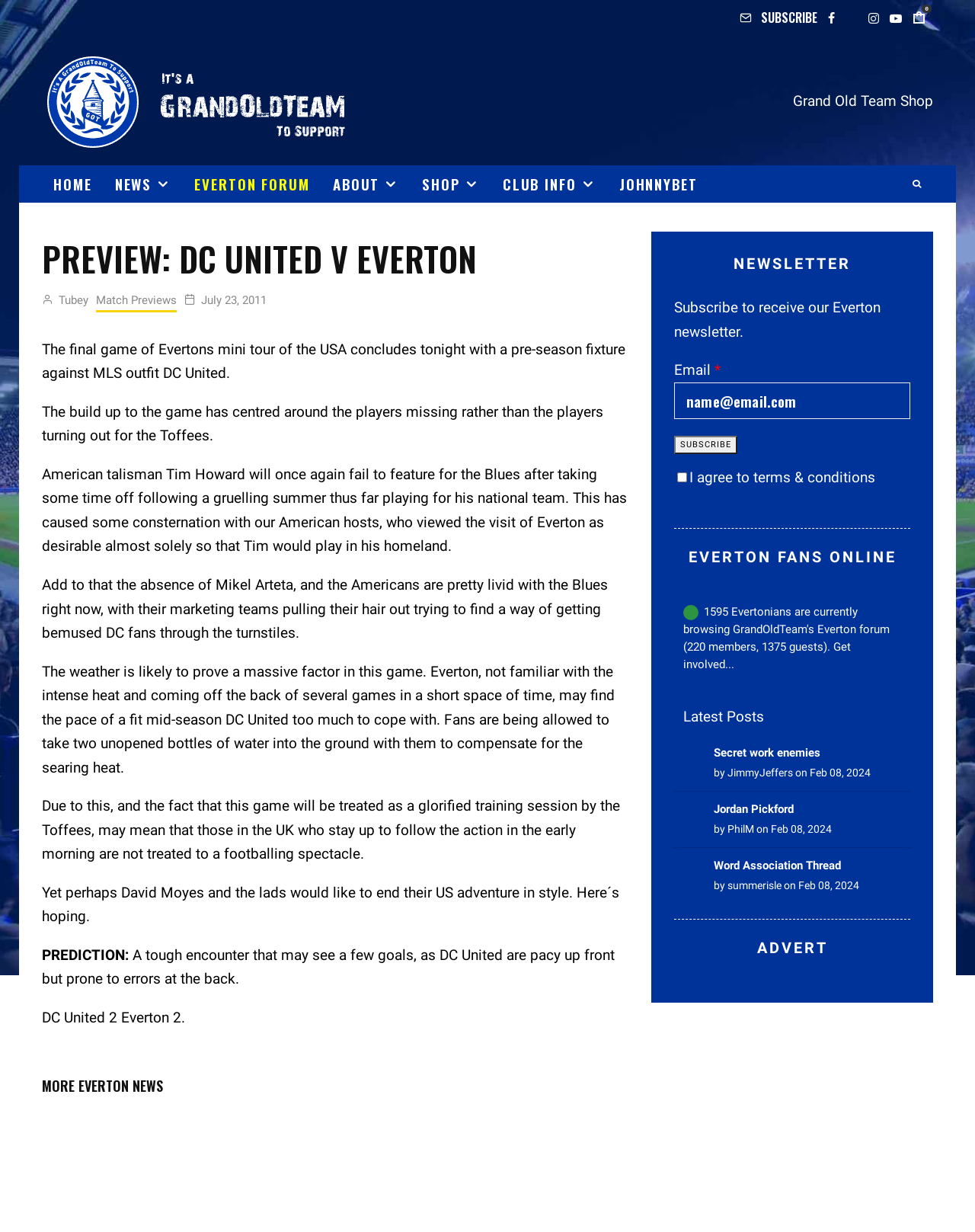Determine the bounding box coordinates of the region I should click to achieve the following instruction: "Subscribe to the newsletter". Ensure the bounding box coordinates are four float numbers between 0 and 1, i.e., [left, top, right, bottom].

[0.691, 0.354, 0.756, 0.369]